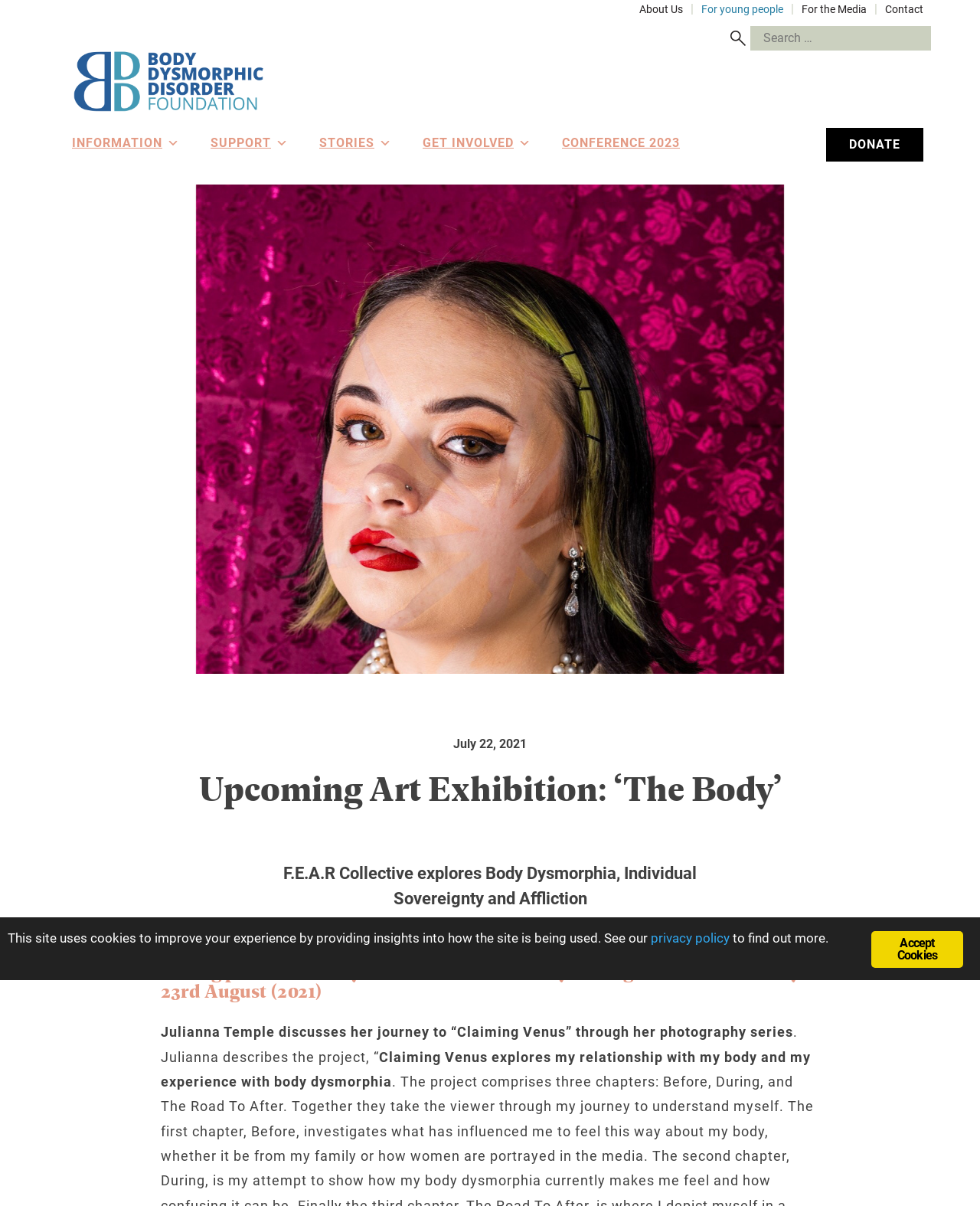Provide the bounding box coordinates of the HTML element described as: "July 22, 2021February 1, 2024". The bounding box coordinates should be four float numbers between 0 and 1, i.e., [left, top, right, bottom].

[0.05, 0.609, 0.95, 0.625]